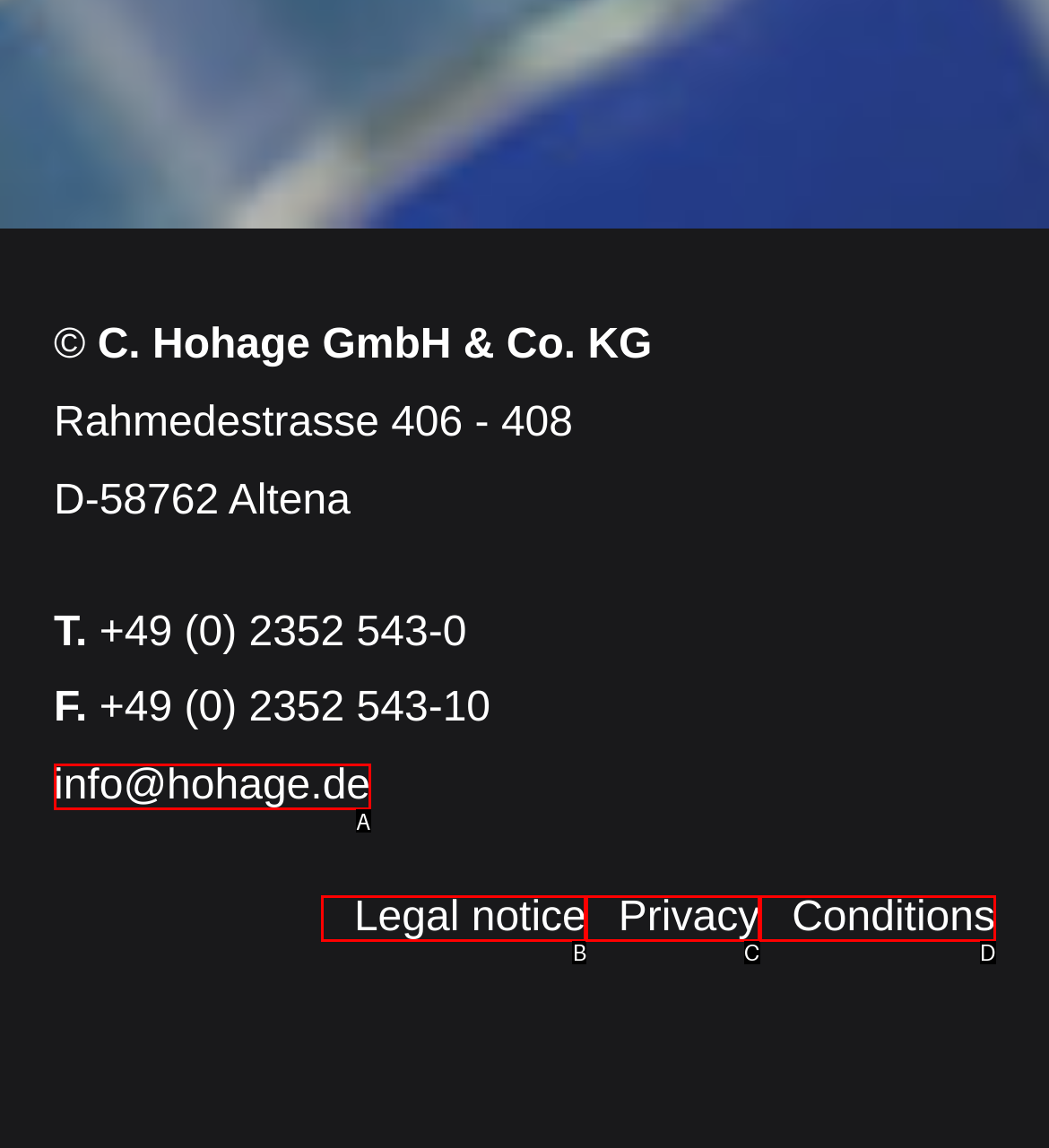Identify the option that best fits this description: Privacy
Answer with the appropriate letter directly.

C